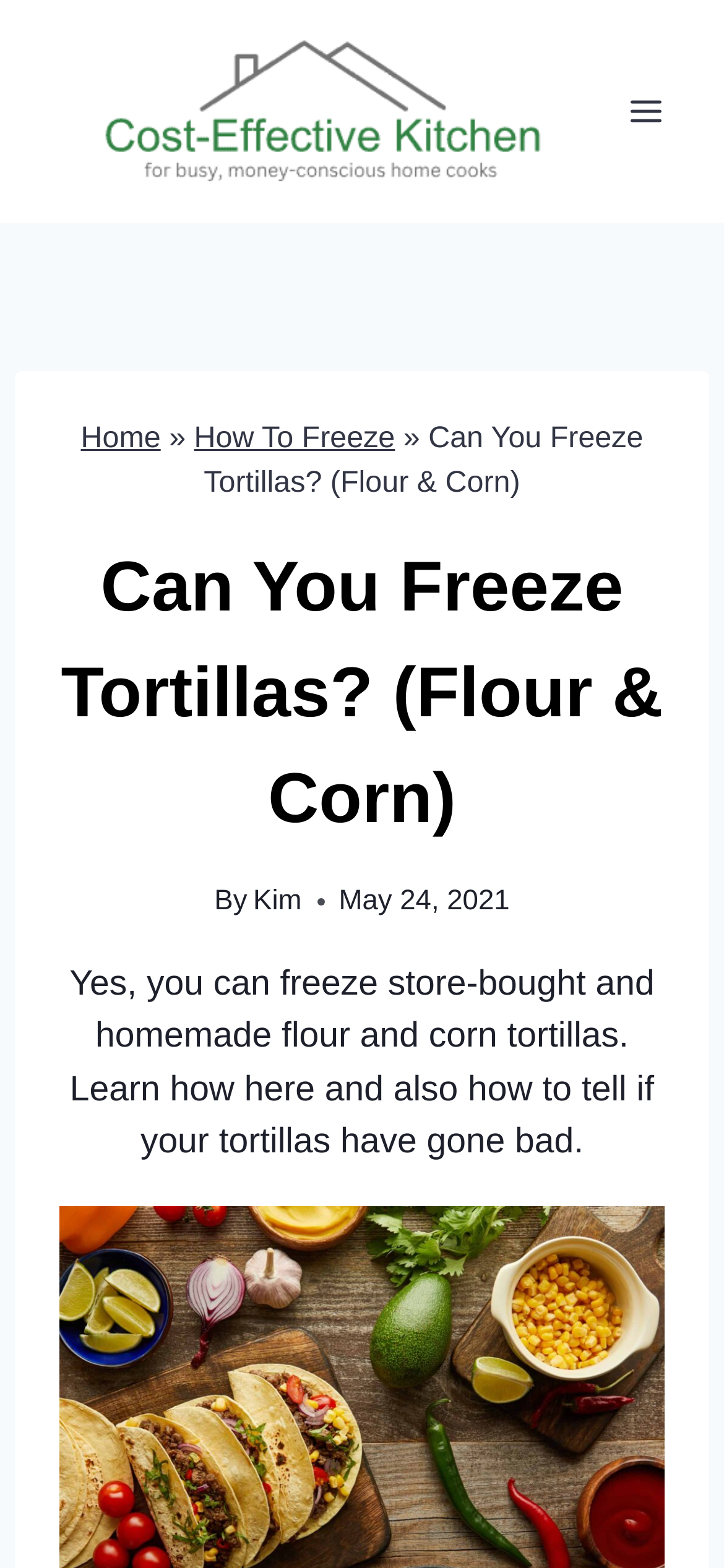Who is the author of this article?
Carefully examine the image and provide a detailed answer to the question.

The author's name is mentioned in the article, specifically in the 'By' section, which indicates that the article was written by Kim.